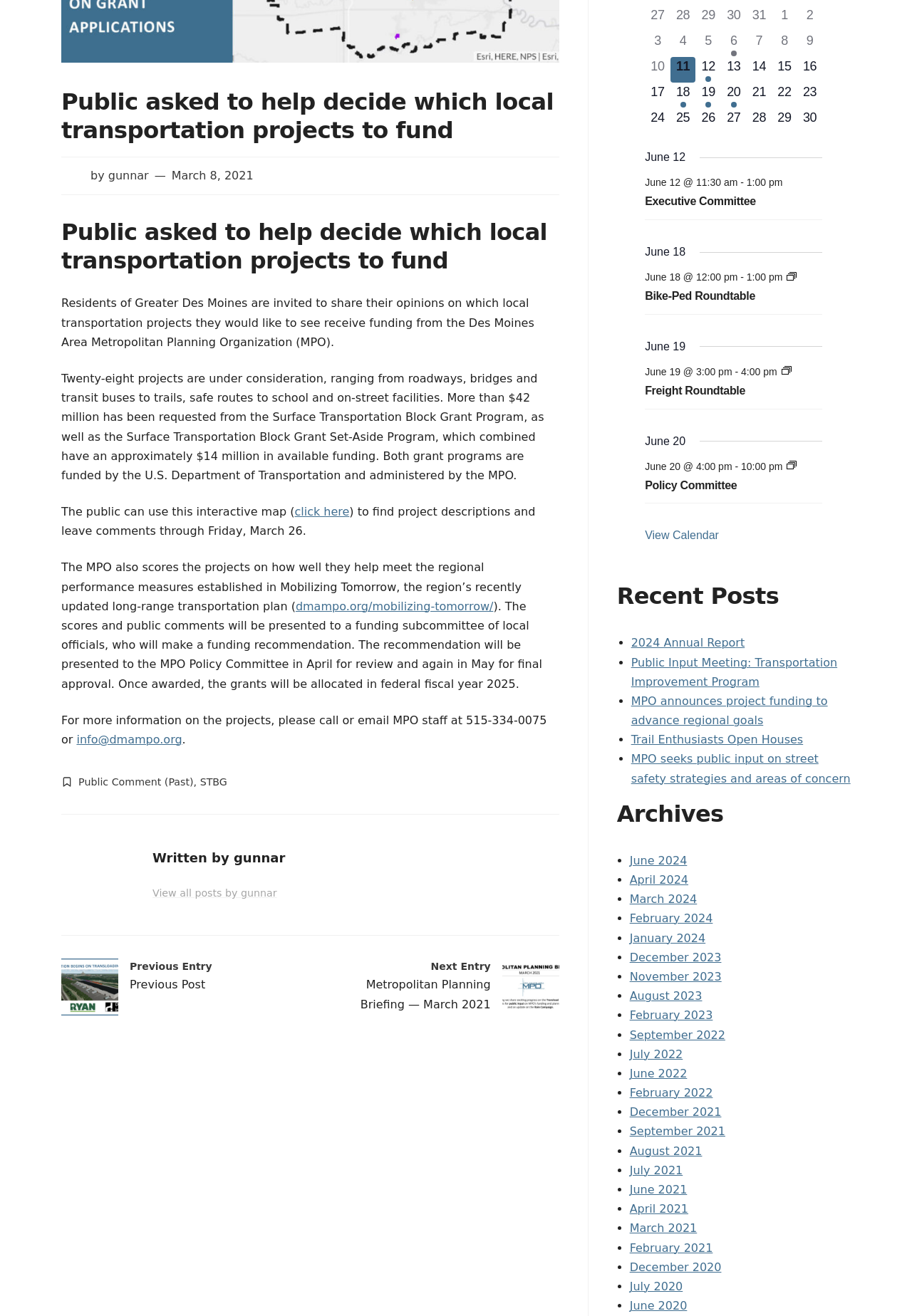Bounding box coordinates are given in the format (top-left x, top-left y, bottom-right x, bottom-right y). All values should be floating point numbers between 0 and 1. Provide the bounding box coordinate for the UI element described as: February 2022

[0.69, 0.825, 0.782, 0.836]